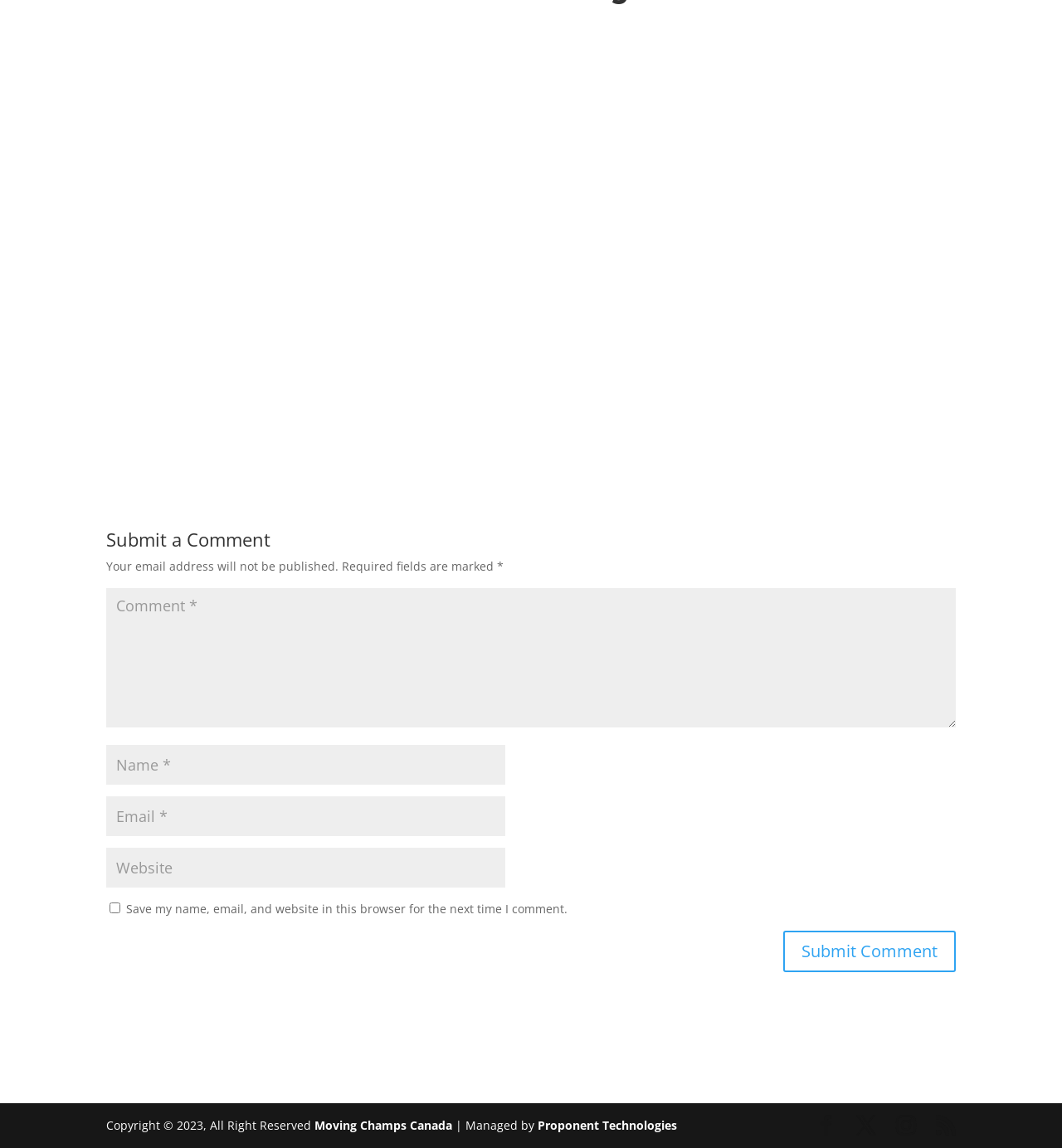Provide your answer to the question using just one word or phrase: Who manages the website?

Proponent Technologies